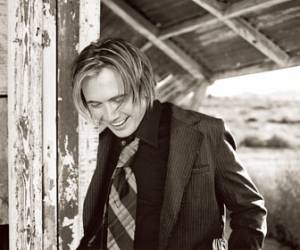Provide a single word or phrase to answer the given question: 
Where is the musician currently promoting his album?

Nashville